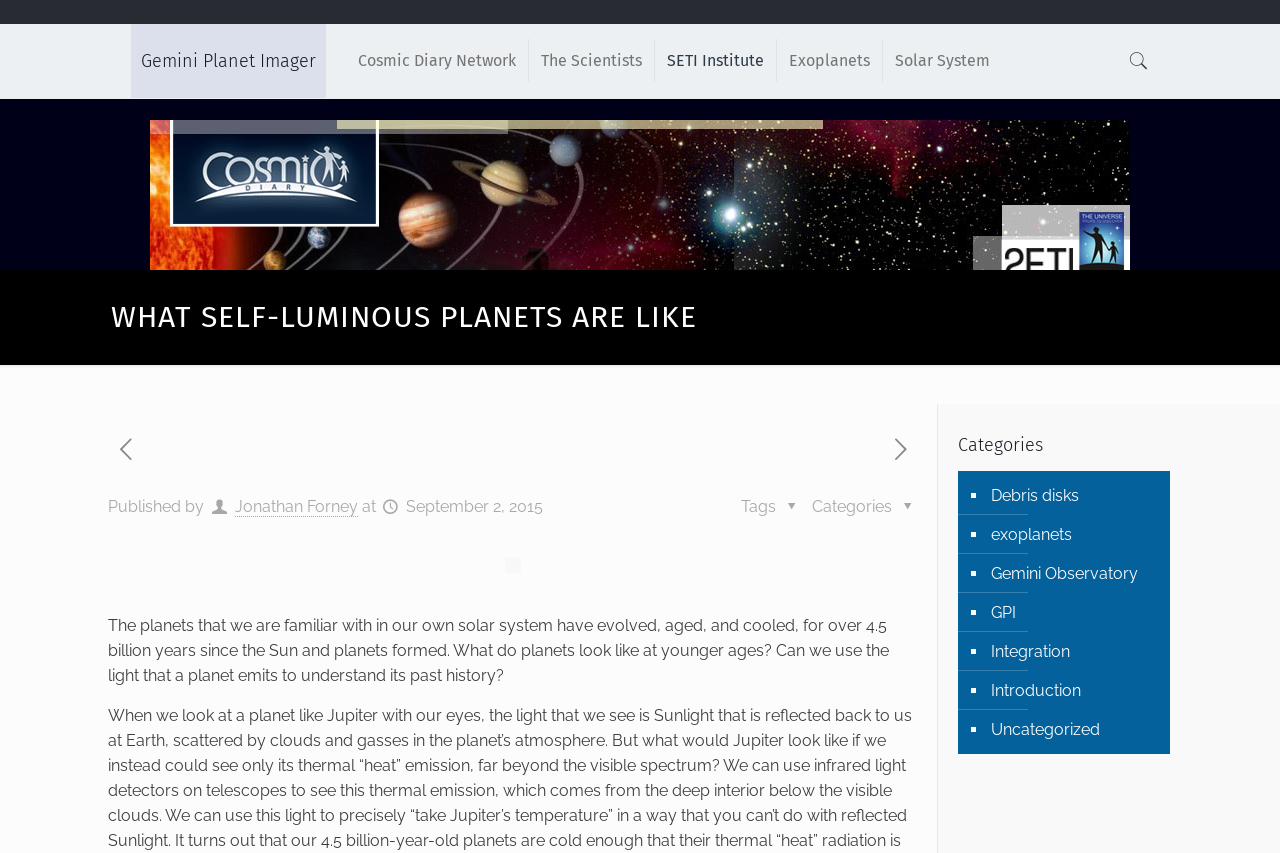Using the details in the image, give a detailed response to the question below:
What is the topic of the article?

The topic of the article can be inferred from the main heading, which asks 'What Self-Luminous Planets are Like'. The article also discusses the Gemini Planet Imager and its role in understanding self-luminous planets.